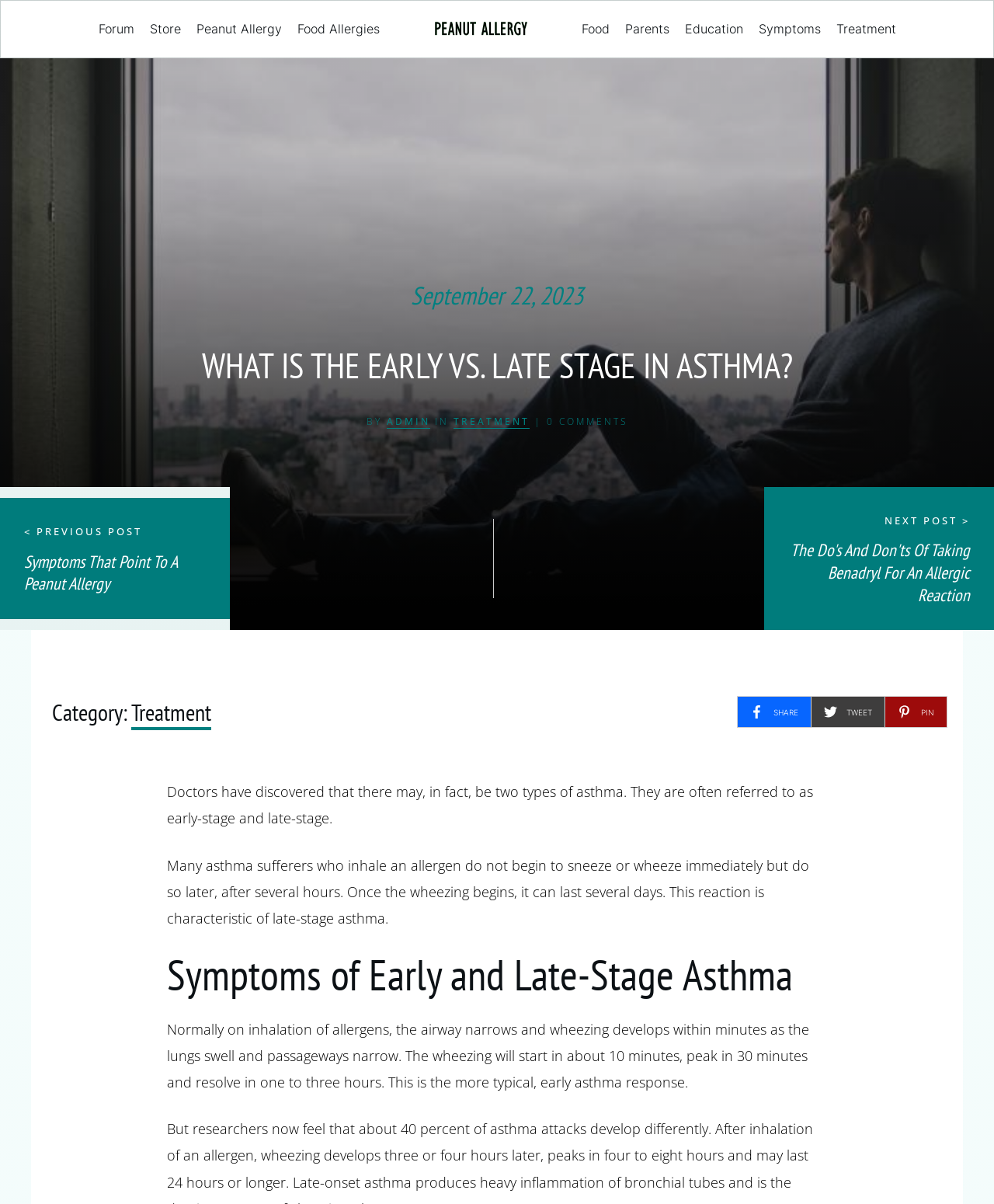Elaborate on the different components and information displayed on the webpage.

The webpage is about asthma, specifically discussing the early and late stages of the condition. At the top, there are several links to different sections of the website, including "Forum", "Store", "Peanut Allergy", and others. Below these links, there is a heading displaying the date "September 22, 2023". 

The main content of the webpage is divided into sections. The first section has a heading "WHAT IS THE EARLY VS. LATE STAGE IN ASTHMA?" and is followed by the author's name "ADMIN" and the category "TREATMENT". 

The next section discusses the differences between early and late-stage asthma. There are three paragraphs of text explaining the characteristics of each stage, including the timing and duration of symptoms. 

To the left of this section, there are links to previous and next posts, with headings "Symptoms That Point To A Peanut Allergy" and "The Do's And Don'ts Of Taking Benadryl For An Allergic Reaction", respectively. 

Below the main content, there are social media links to share the article, including "SHARE", "TWEET", and "PIN", each accompanied by a small icon.